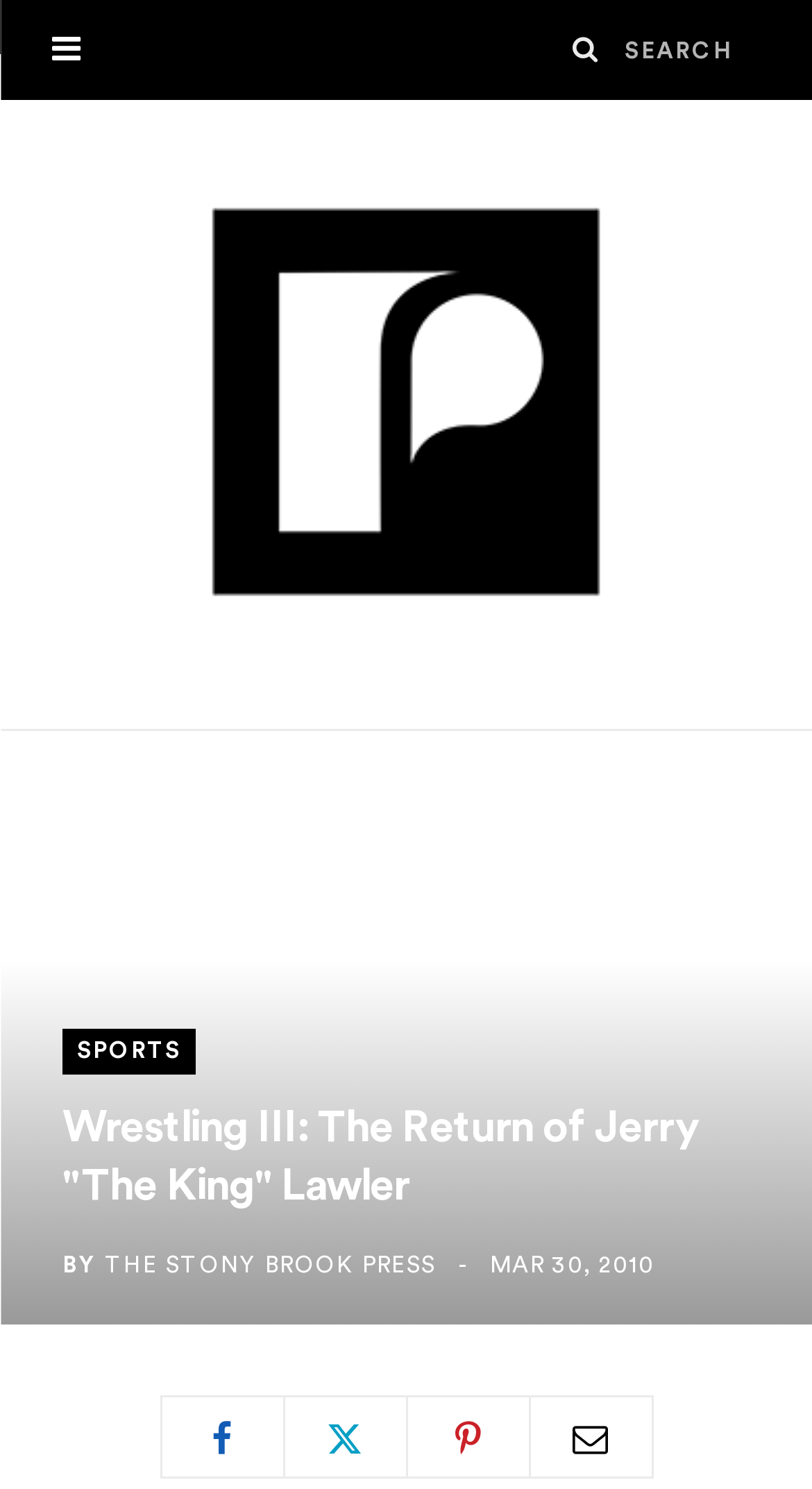Please locate the clickable area by providing the bounding box coordinates to follow this instruction: "Visit The Stony Brook Press homepage".

[0.179, 0.078, 0.821, 0.462]